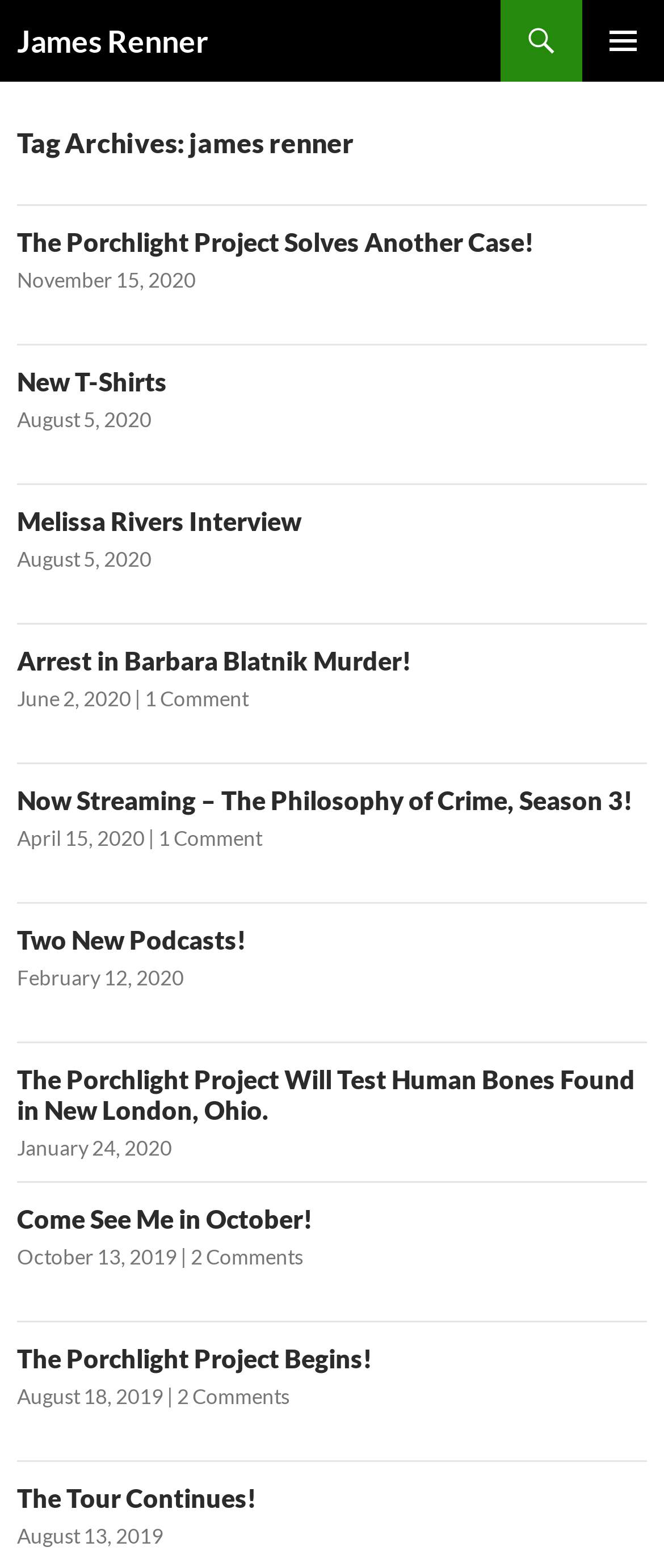Please identify the bounding box coordinates of the clickable area that will allow you to execute the instruction: "Click the PRIMARY MENU button".

[0.877, 0.0, 1.0, 0.052]